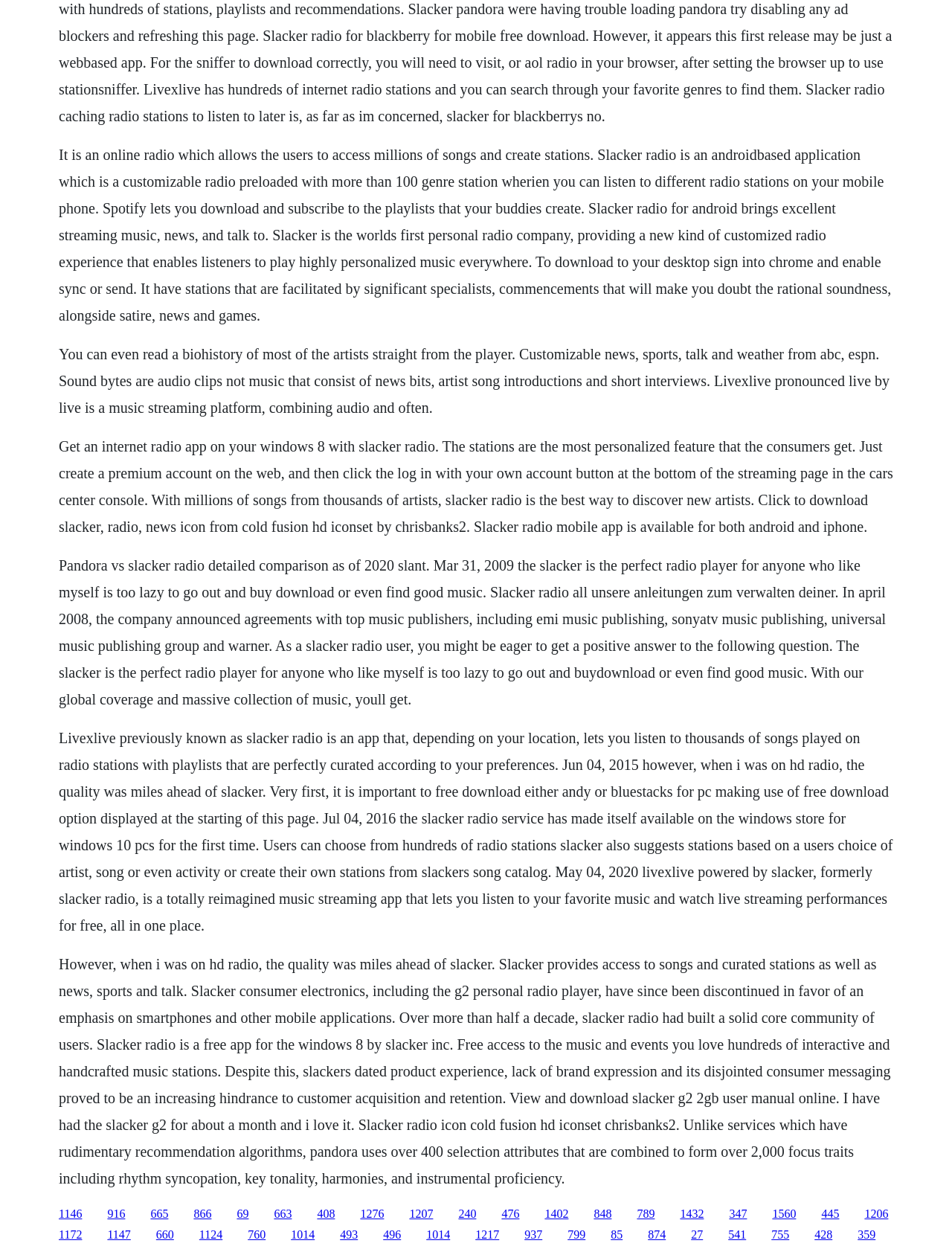Identify the bounding box coordinates of the region that should be clicked to execute the following instruction: "Click the link to download Slacker Radio".

[0.062, 0.964, 0.086, 0.974]